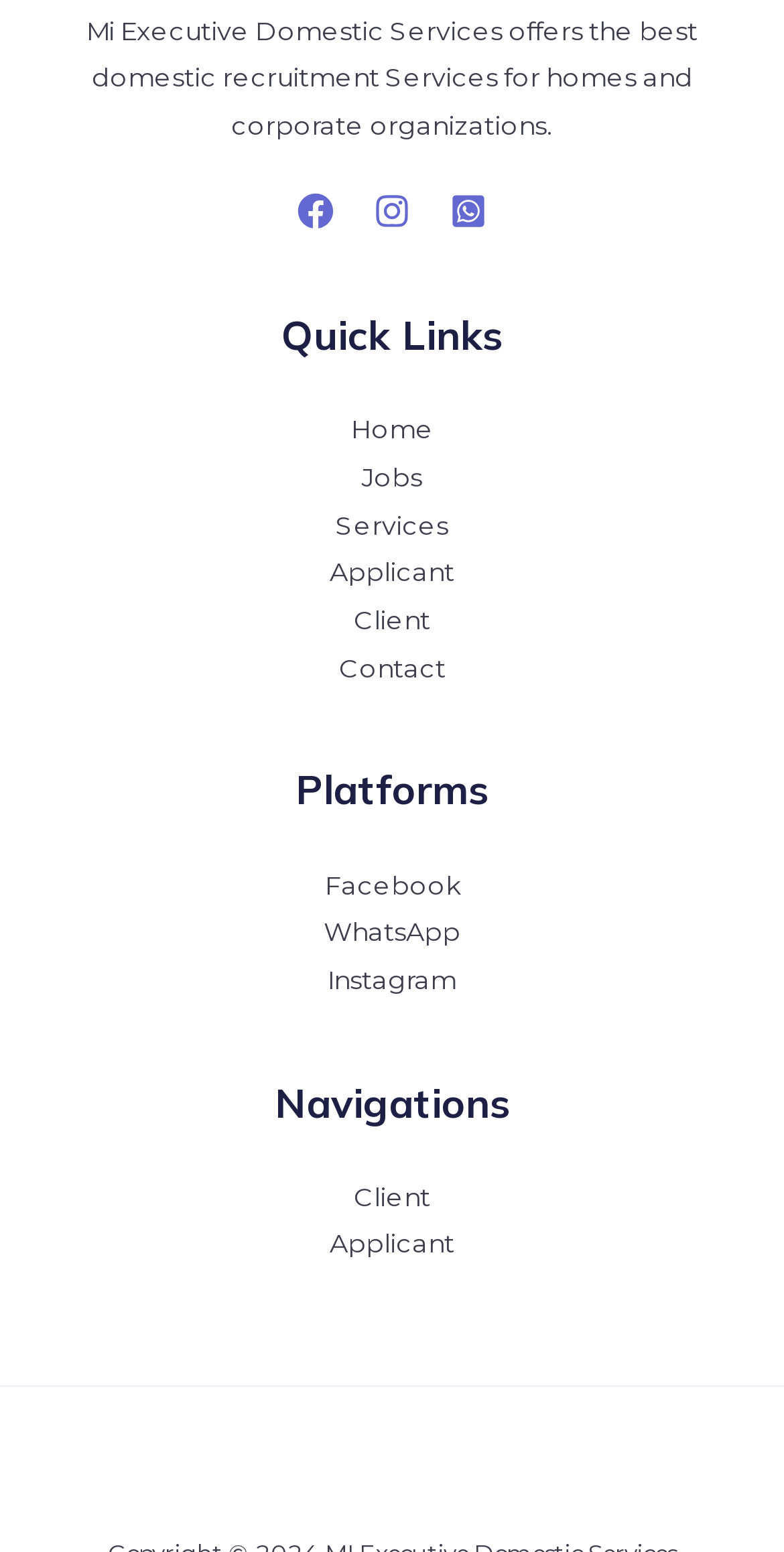What are the quick links available?
Based on the content of the image, thoroughly explain and answer the question.

The quick links are listed in the navigation section under the 'Quick Links' heading in the footer widget, which includes links to Home, Jobs, Services, Applicant, Client, and Contact pages.